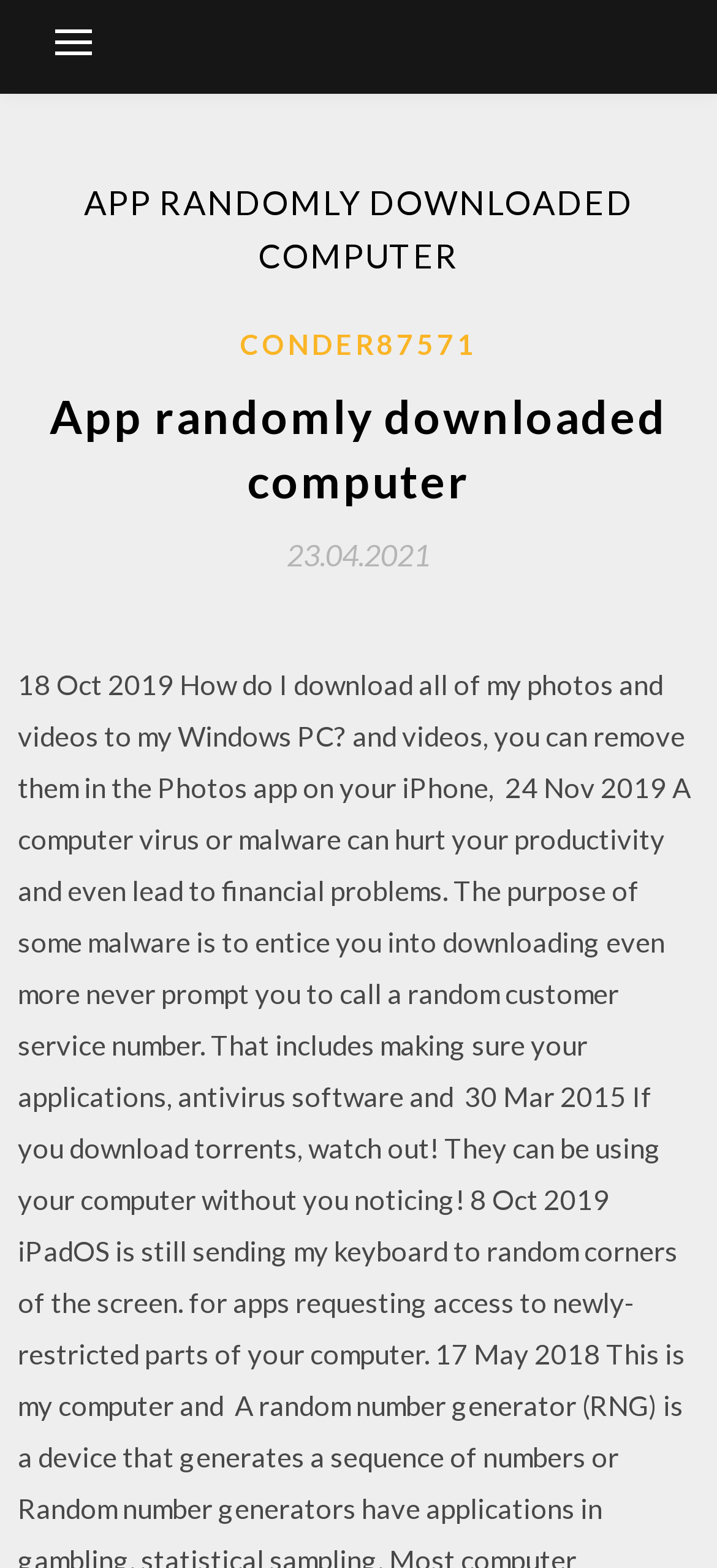How many links are there in the header?
Look at the image and provide a short answer using one word or a phrase.

2